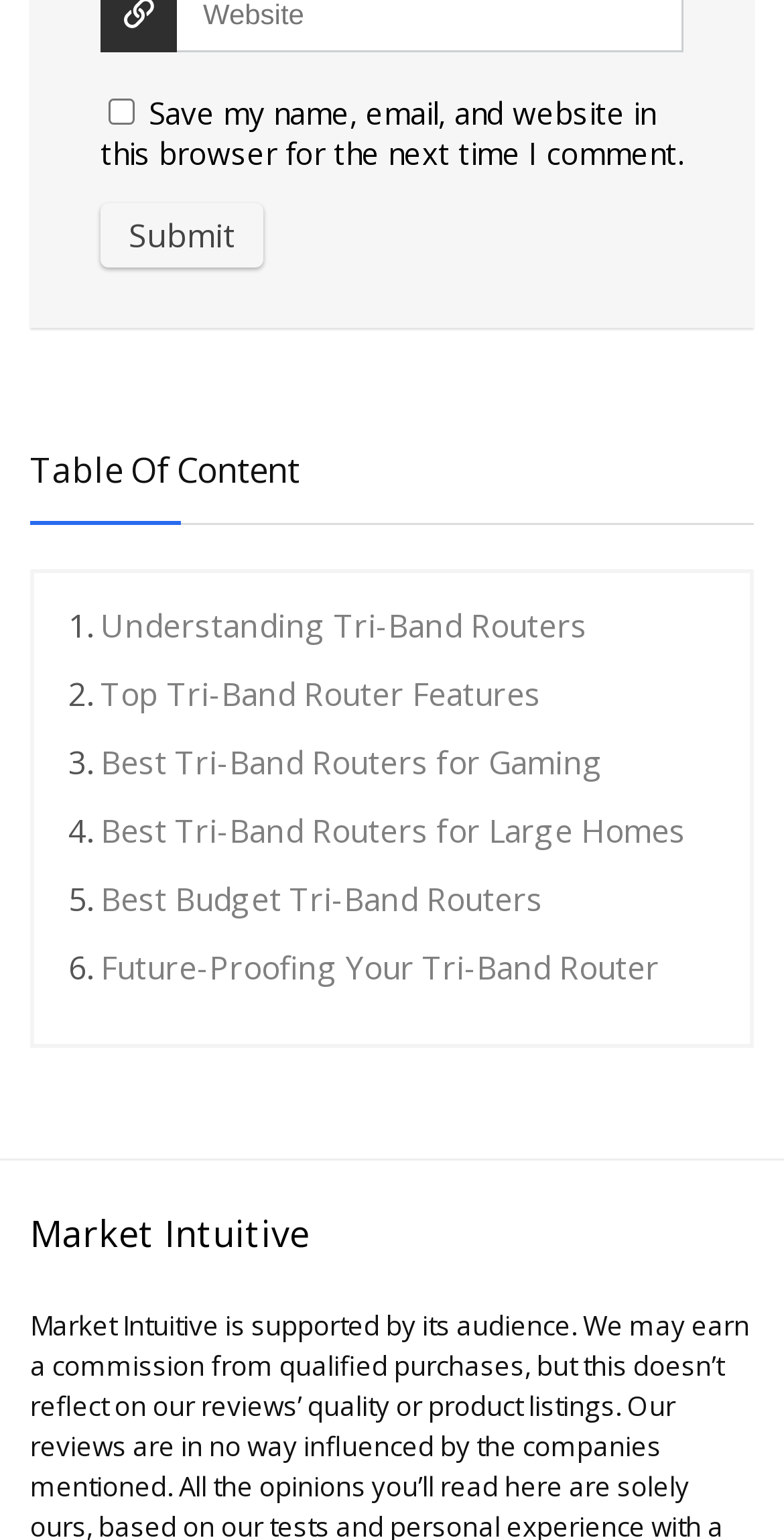Determine the bounding box coordinates for the UI element with the following description: "Best Tri-Band Routers for Gaming". The coordinates should be four float numbers between 0 and 1, represented as [left, top, right, bottom].

[0.056, 0.129, 0.664, 0.155]